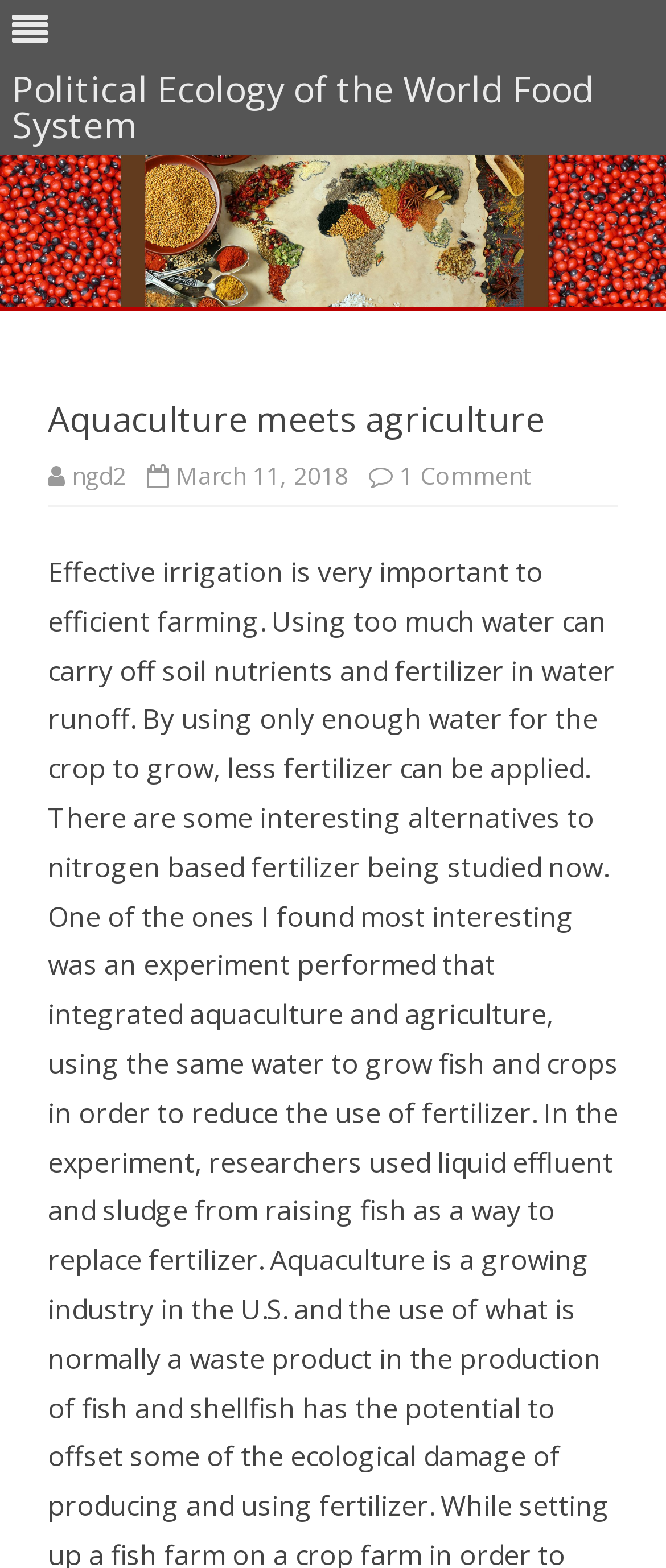What is the purpose of the 'Skip to content' link?
Based on the screenshot, provide a one-word or short-phrase response.

To skip to the main content